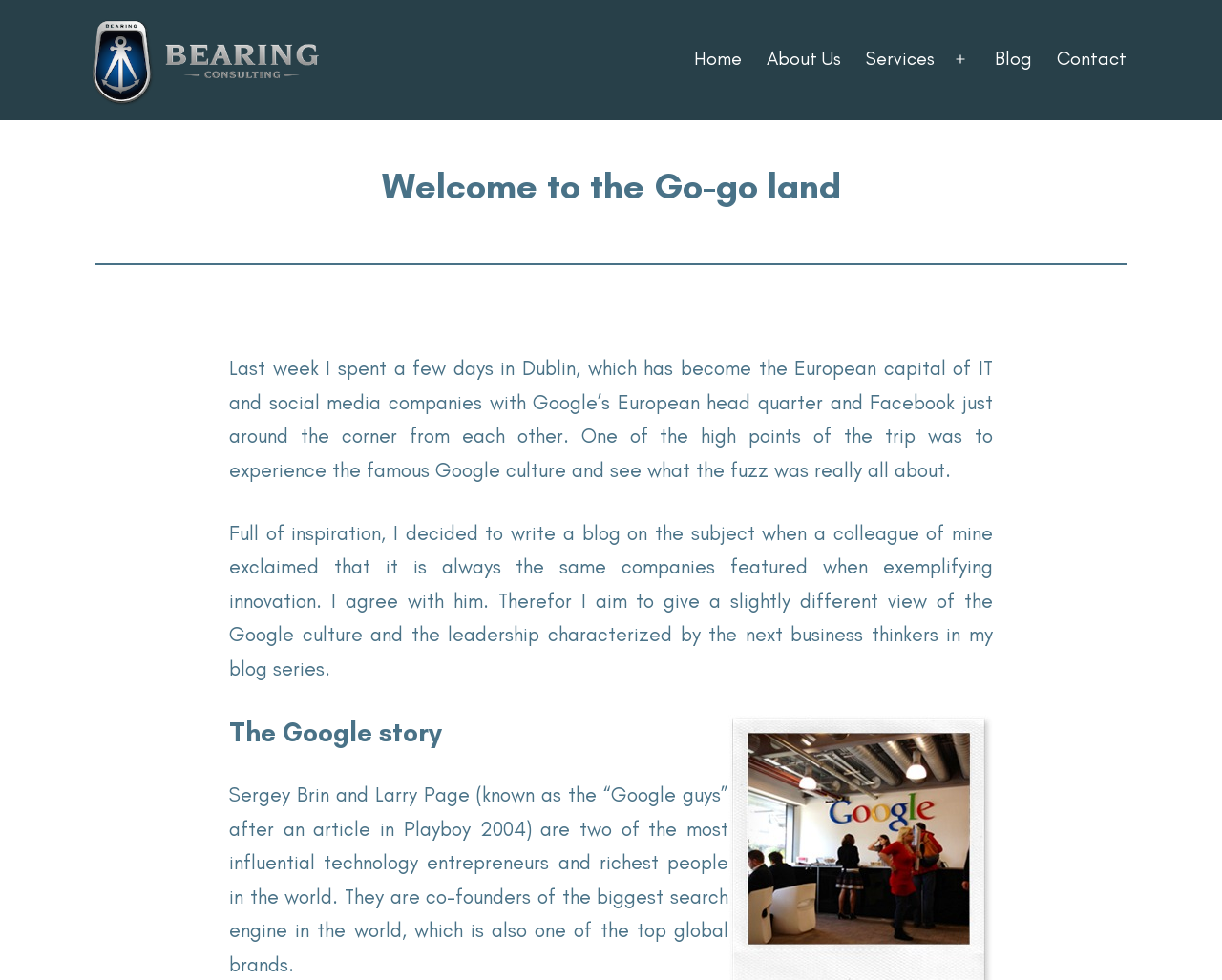How many links are in the primary menu?
Please respond to the question with a detailed and informative answer.

By counting the link elements within the navigation element with the description 'Primary menu', I found that there are 5 links: 'Home', 'About Us', 'Services', 'Blog', and 'Contact'.